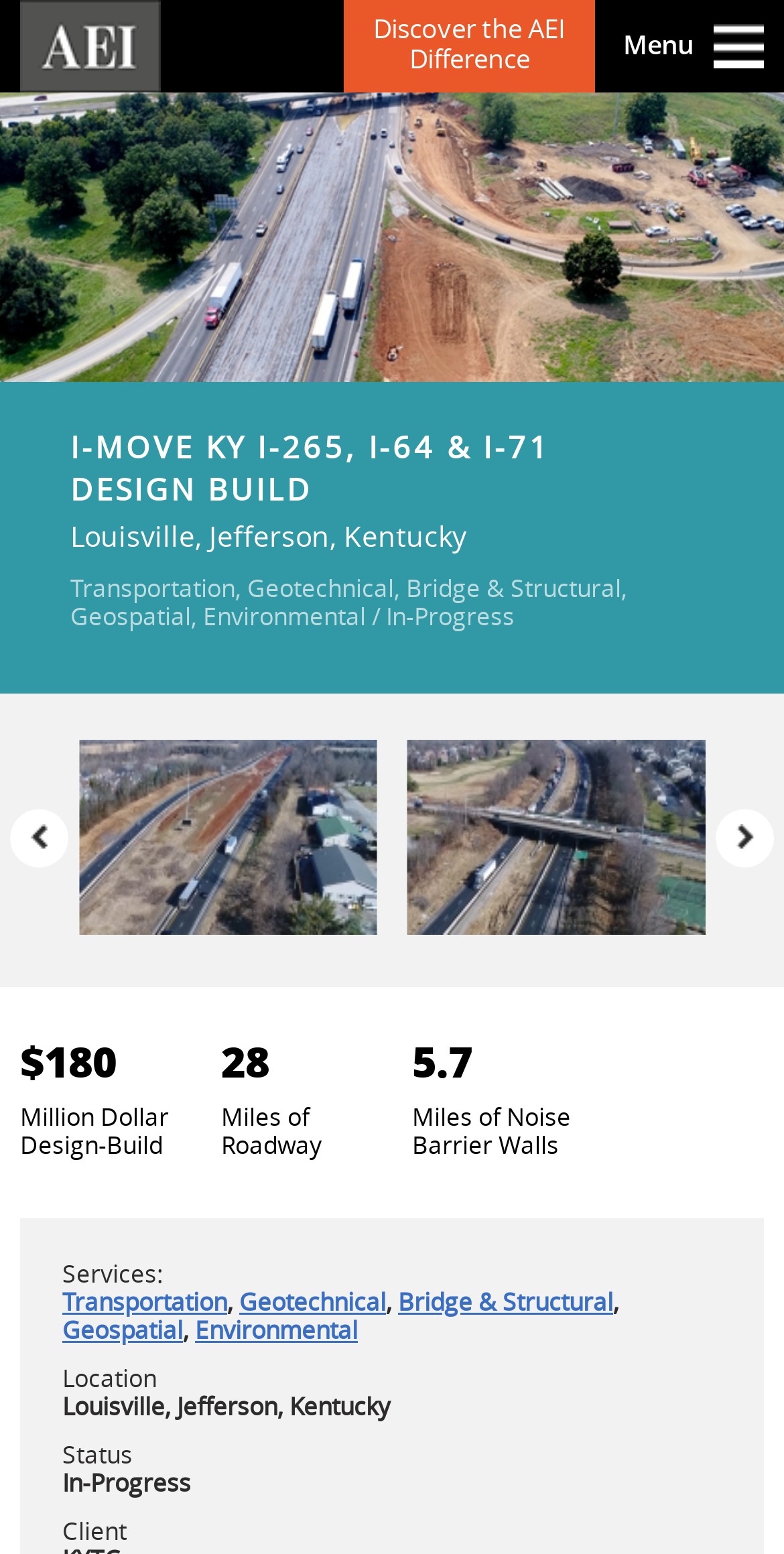Respond to the question below with a single word or phrase: What is the project status?

In-Progress